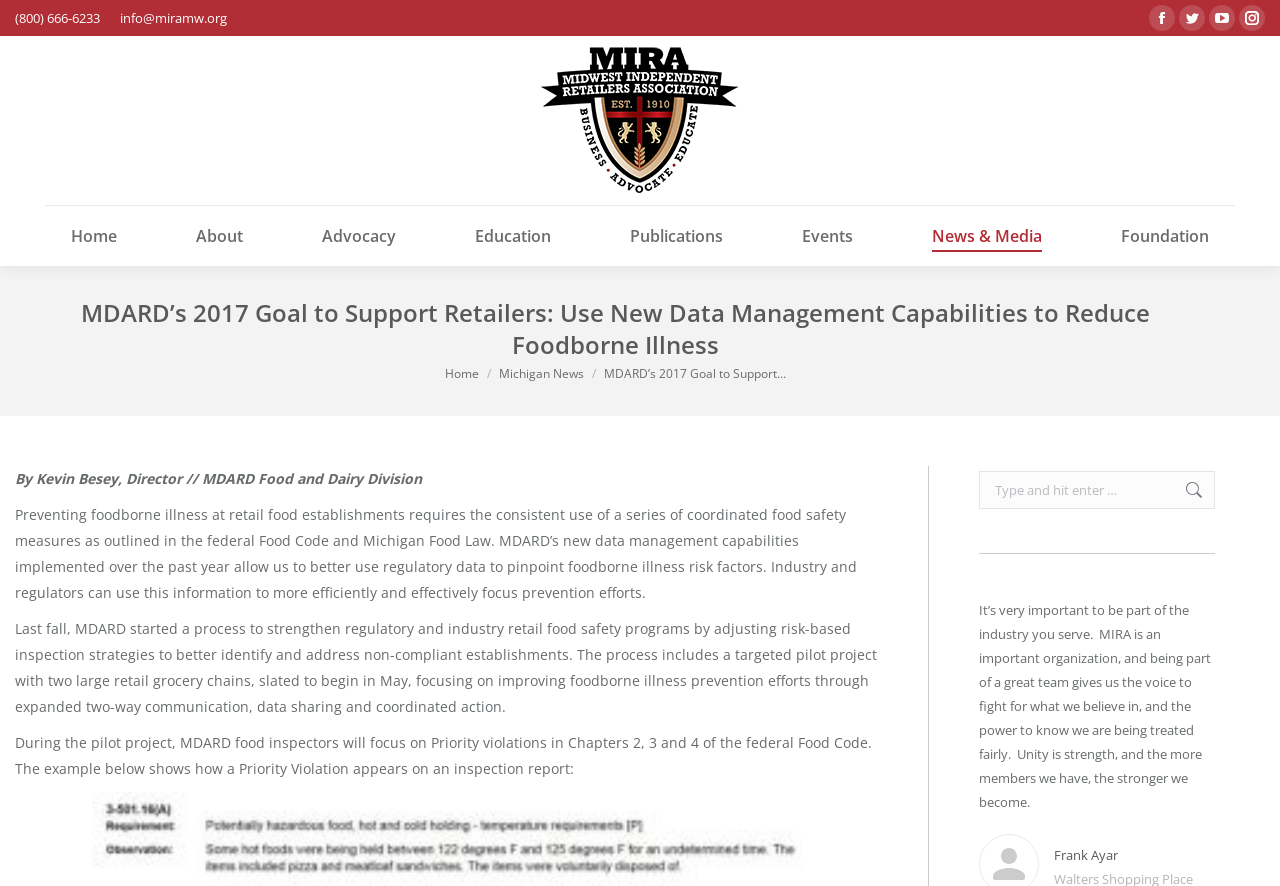Show the bounding box coordinates for the HTML element as described: "parent_node: Search: value="Go!"".

[0.909, 0.532, 0.941, 0.574]